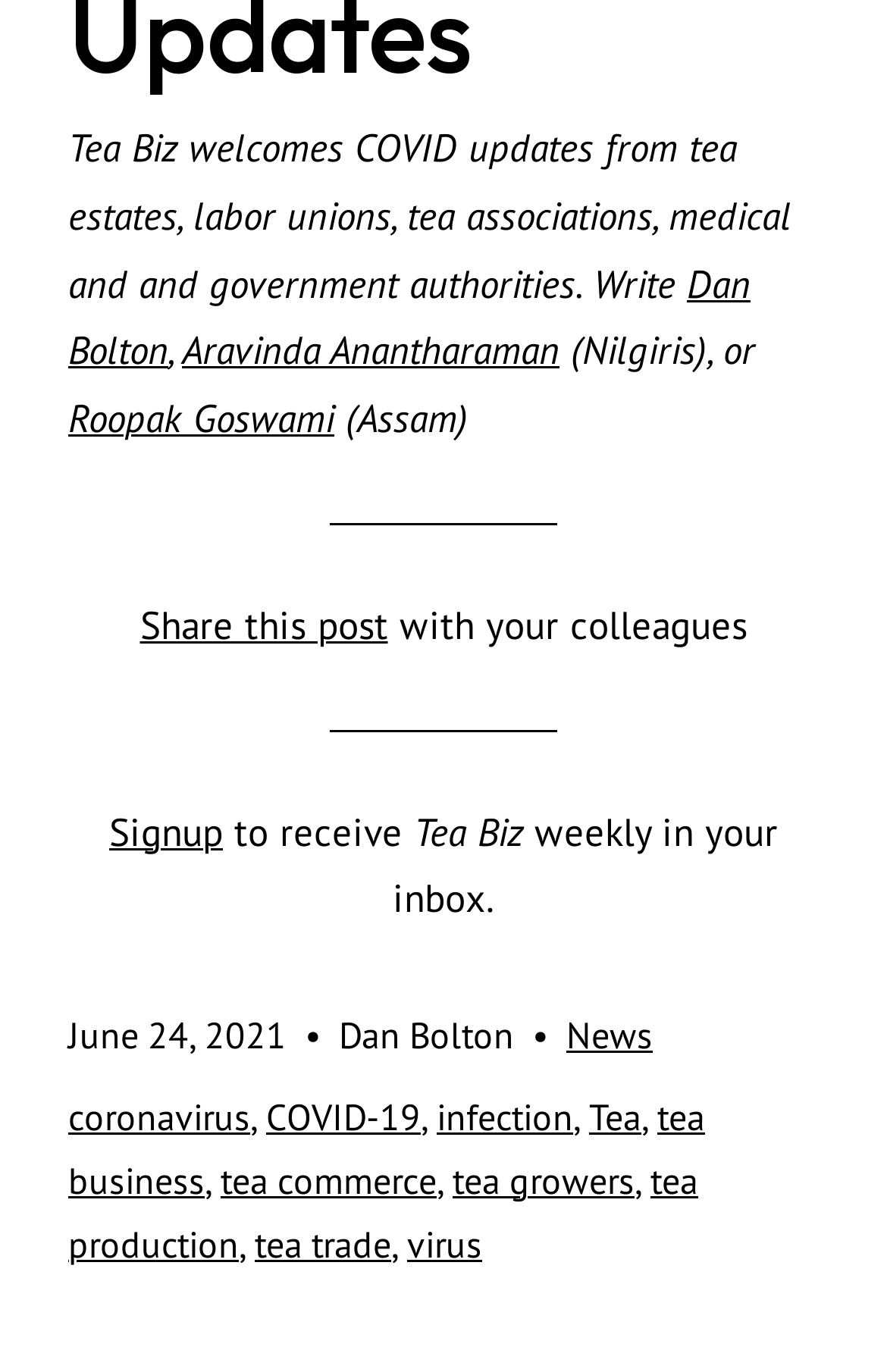Give a one-word or phrase response to the following question: What is the date of the article?

June 24, 2021